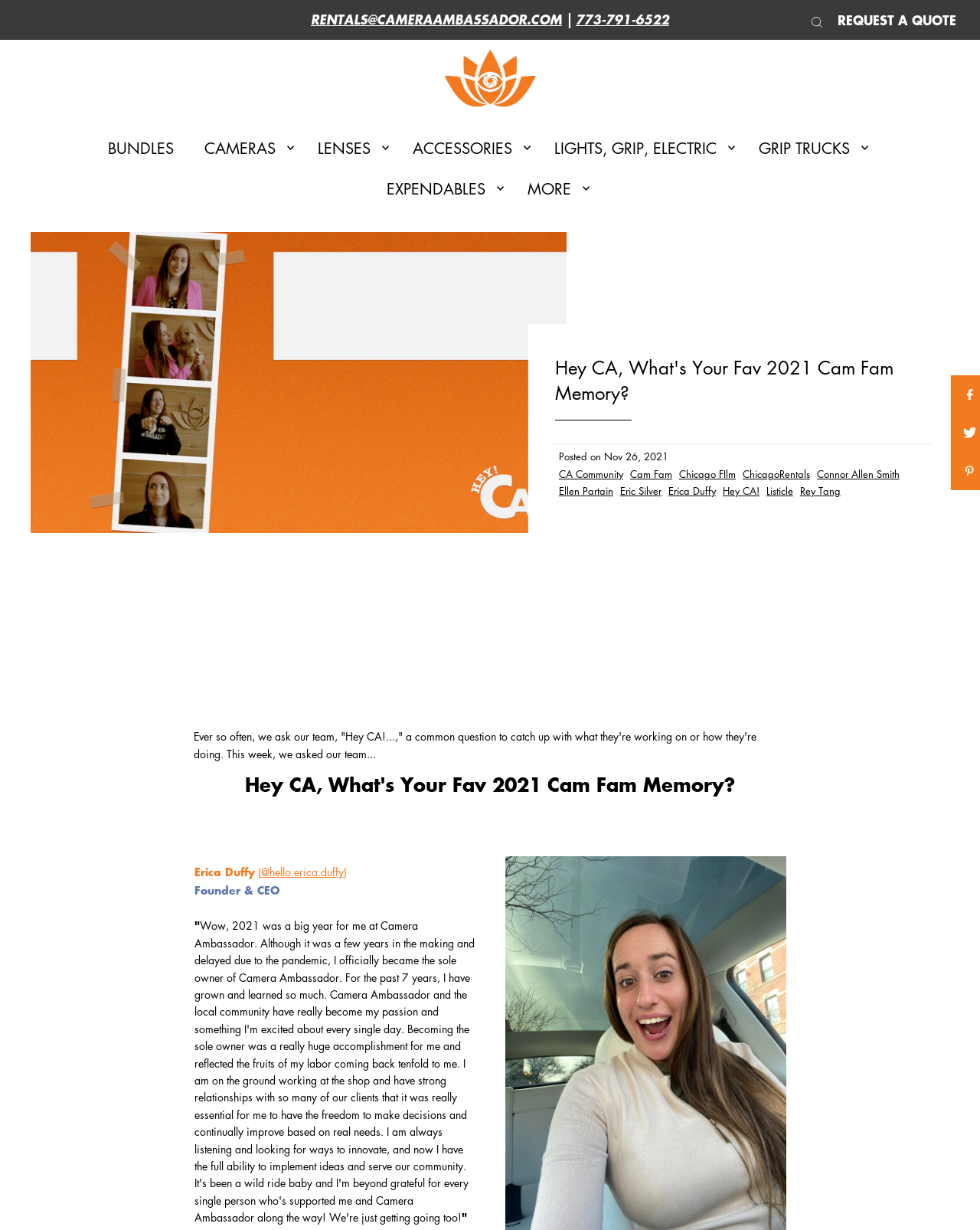Please find the bounding box coordinates of the element's region to be clicked to carry out this instruction: "View the 'Hey CA, What's Your Fav 2021 Cam Fam Memory?' article".

[0.031, 0.189, 0.578, 0.515]